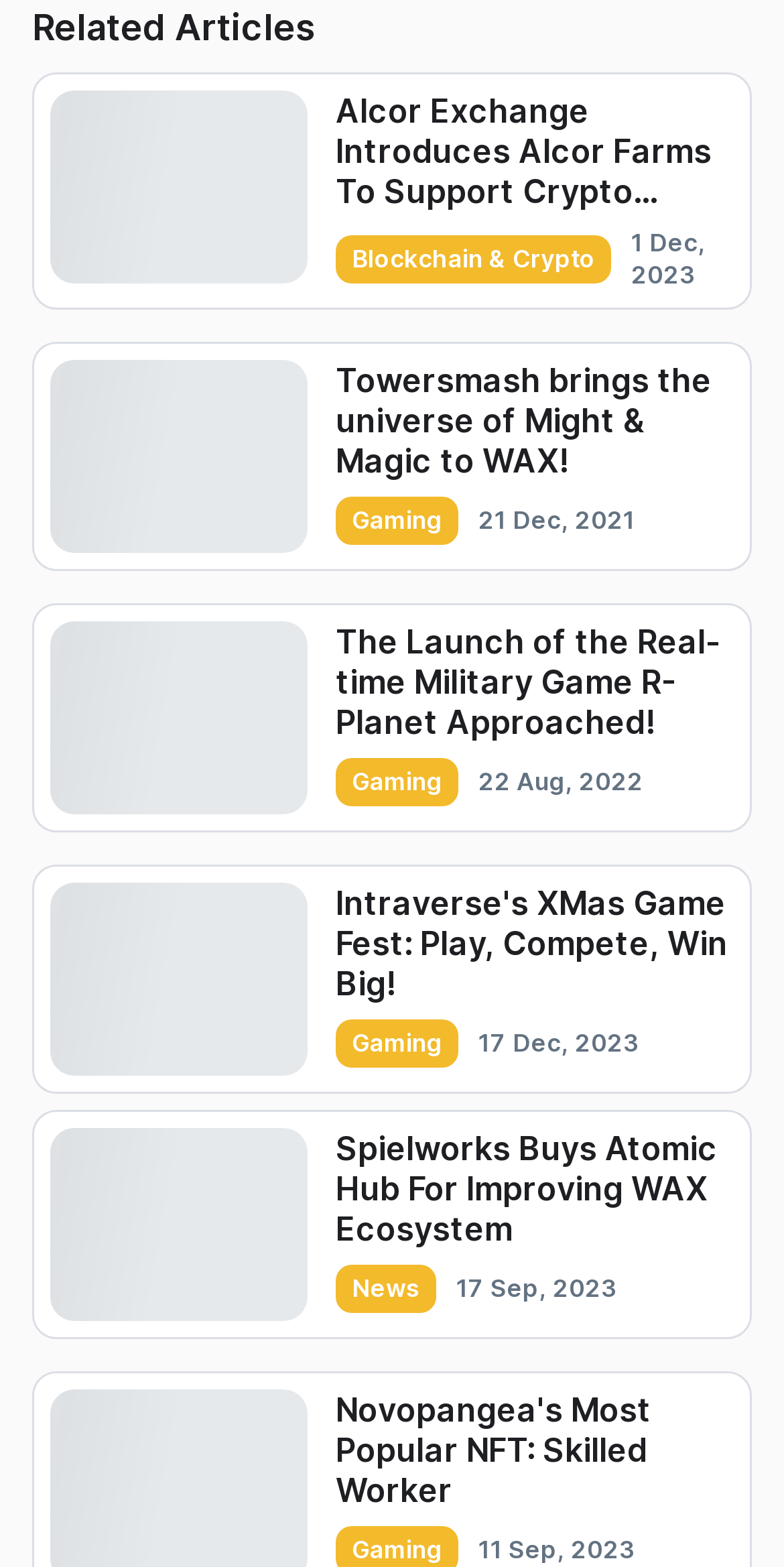Specify the bounding box coordinates of the area to click in order to follow the given instruction: "Read the article 'Alcor Exchange Introduces Alcor Farms To Support Crypto Traders'."

[0.428, 0.057, 0.936, 0.134]